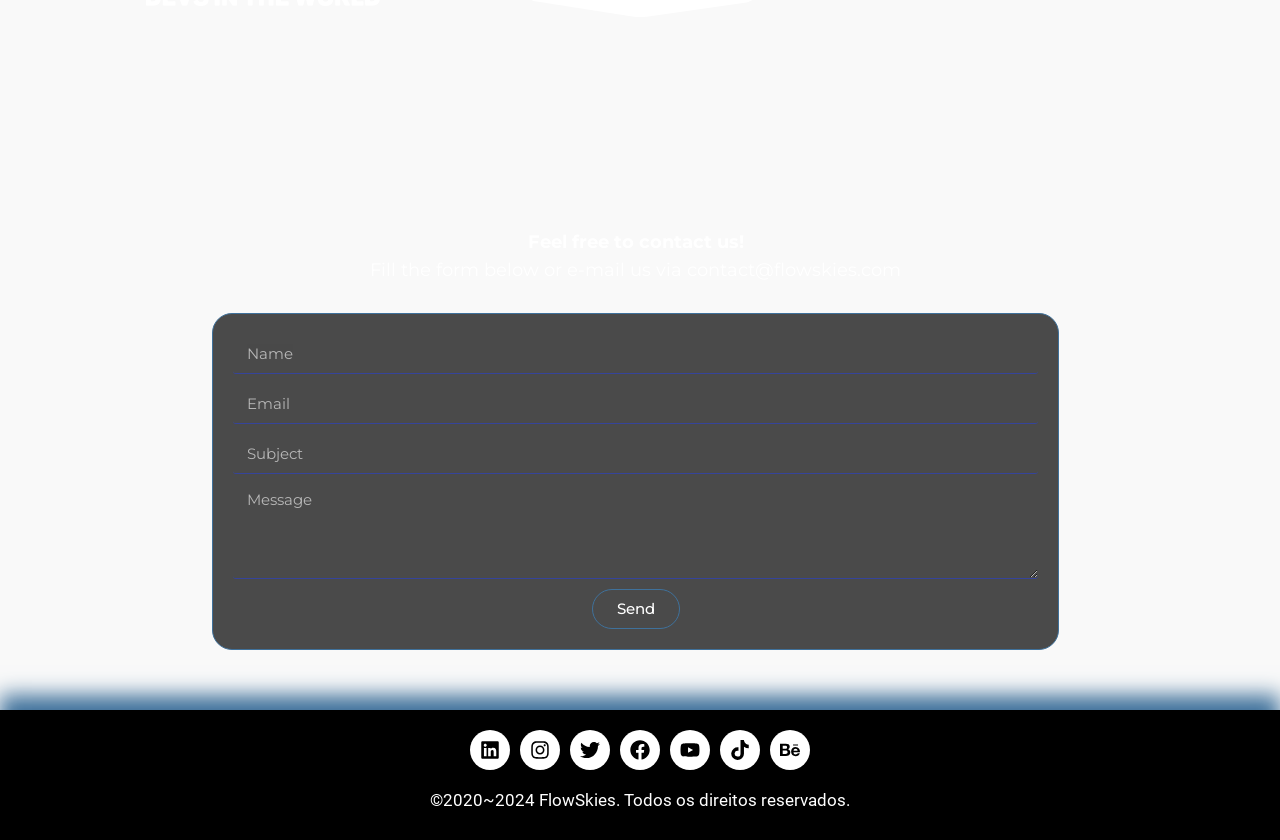Find the bounding box coordinates for the element described here: "NEXT".

None